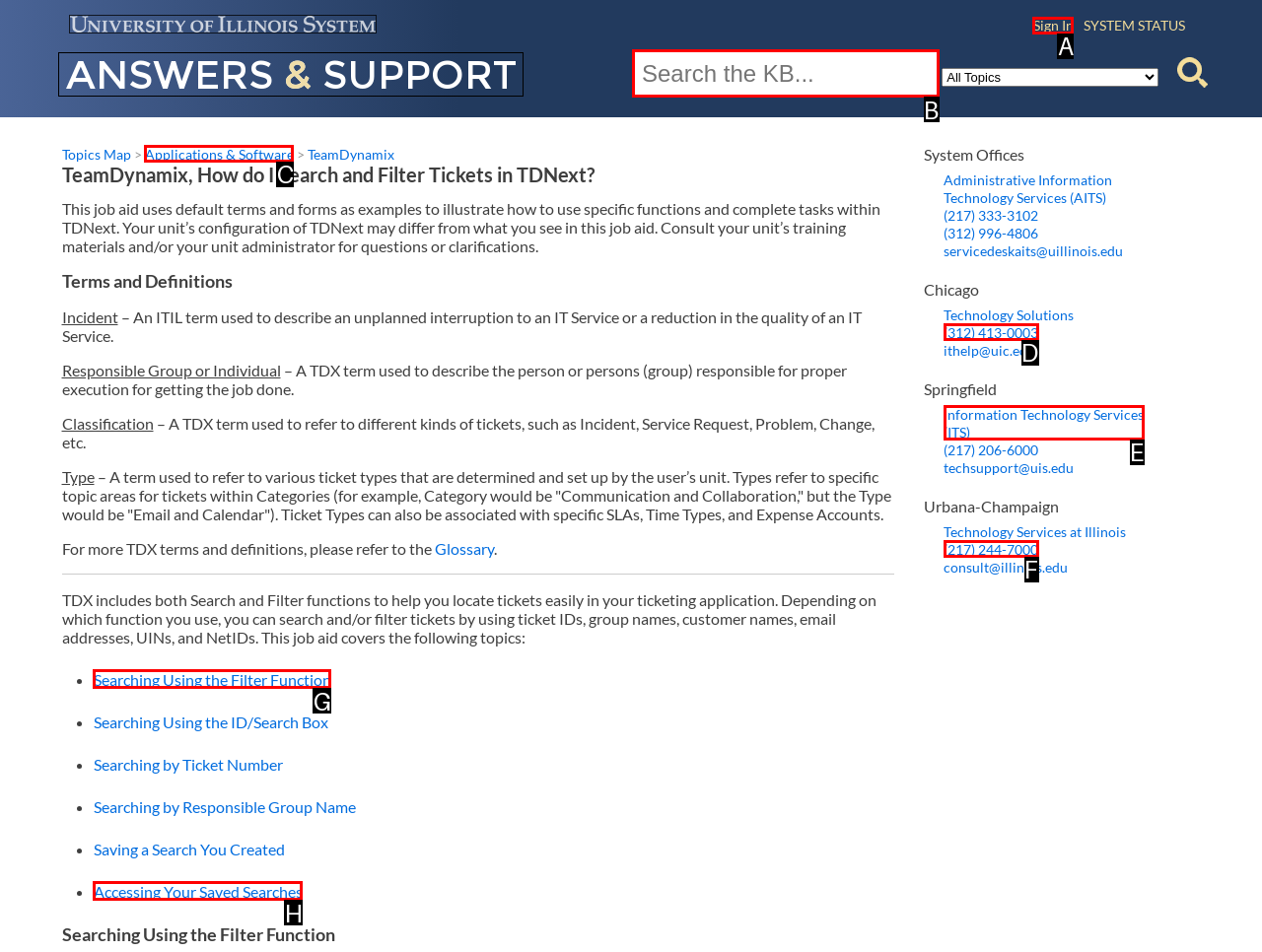Choose the letter of the UI element necessary for this task: Search for a term
Answer with the correct letter.

B